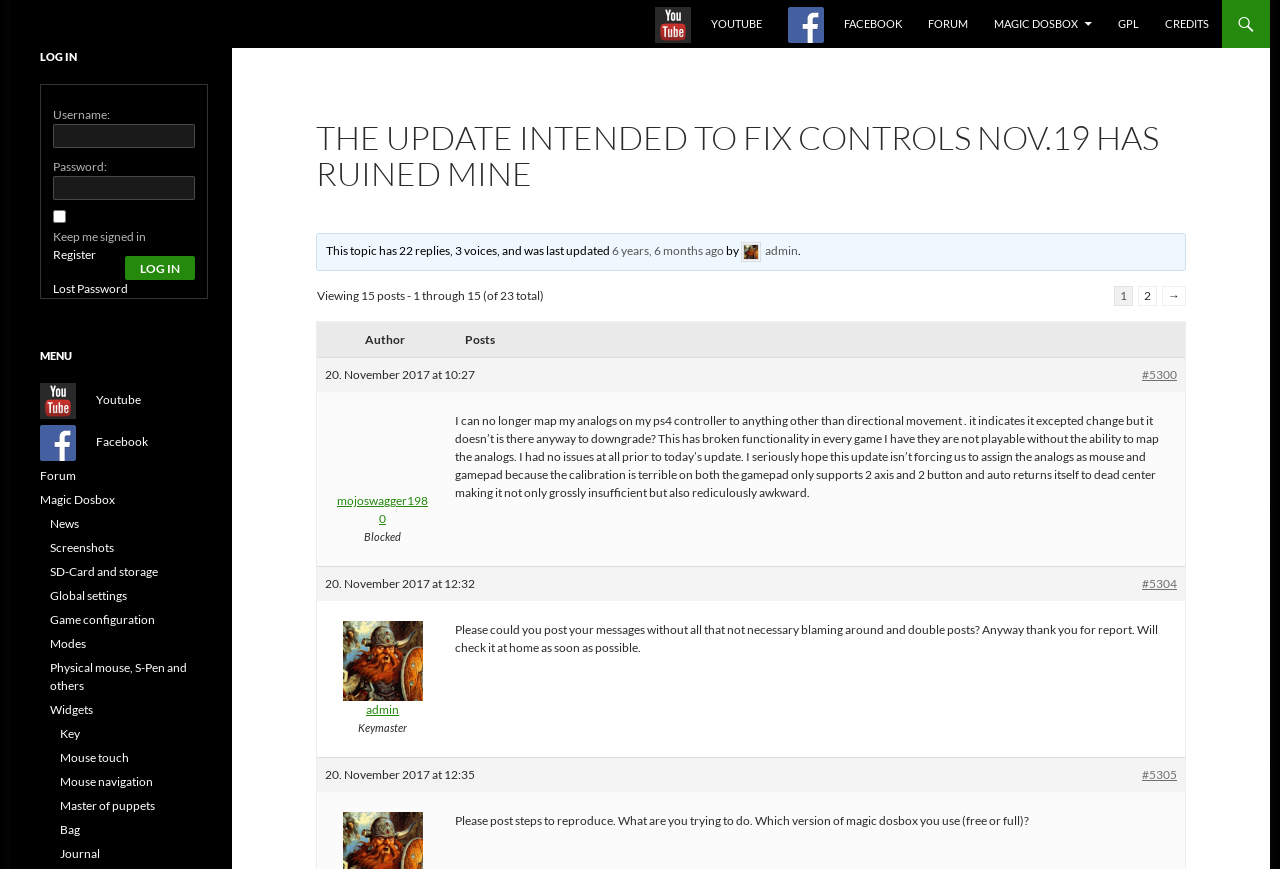Please find and report the bounding box coordinates of the element to click in order to perform the following action: "View the topic replies". The coordinates should be expressed as four float numbers between 0 and 1, in the format [left, top, right, bottom].

[0.889, 0.329, 0.904, 0.352]